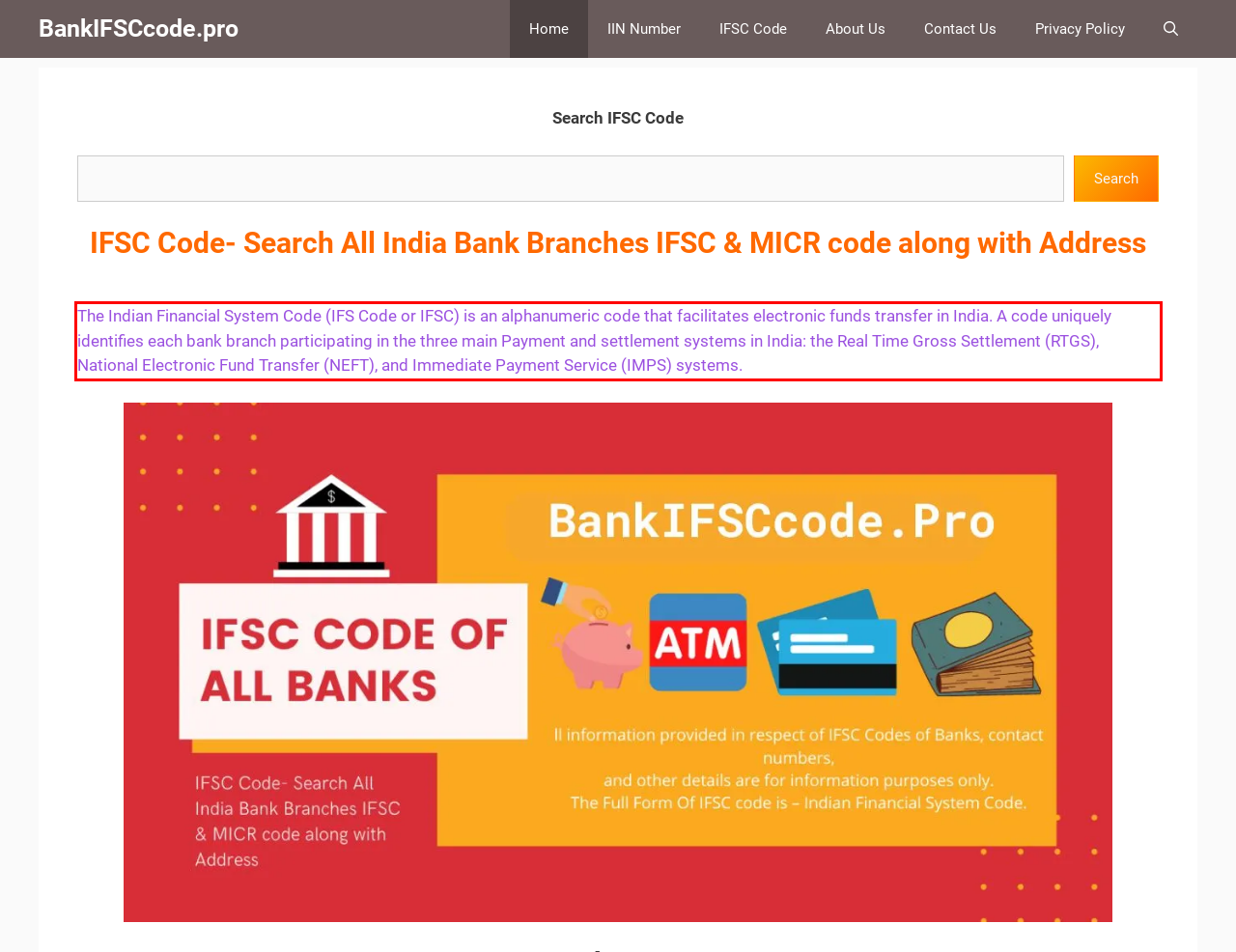Given a screenshot of a webpage, locate the red bounding box and extract the text it encloses.

The Indian Financial System Code (IFS Code or IFSC) is an alphanumeric code that facilitates electronic funds transfer in India. A code uniquely identifies each bank branch participating in the three main Payment and settlement systems in India: the Real Time Gross Settlement (RTGS), National Electronic Fund Transfer (NEFT), and Immediate Payment Service (IMPS) systems.